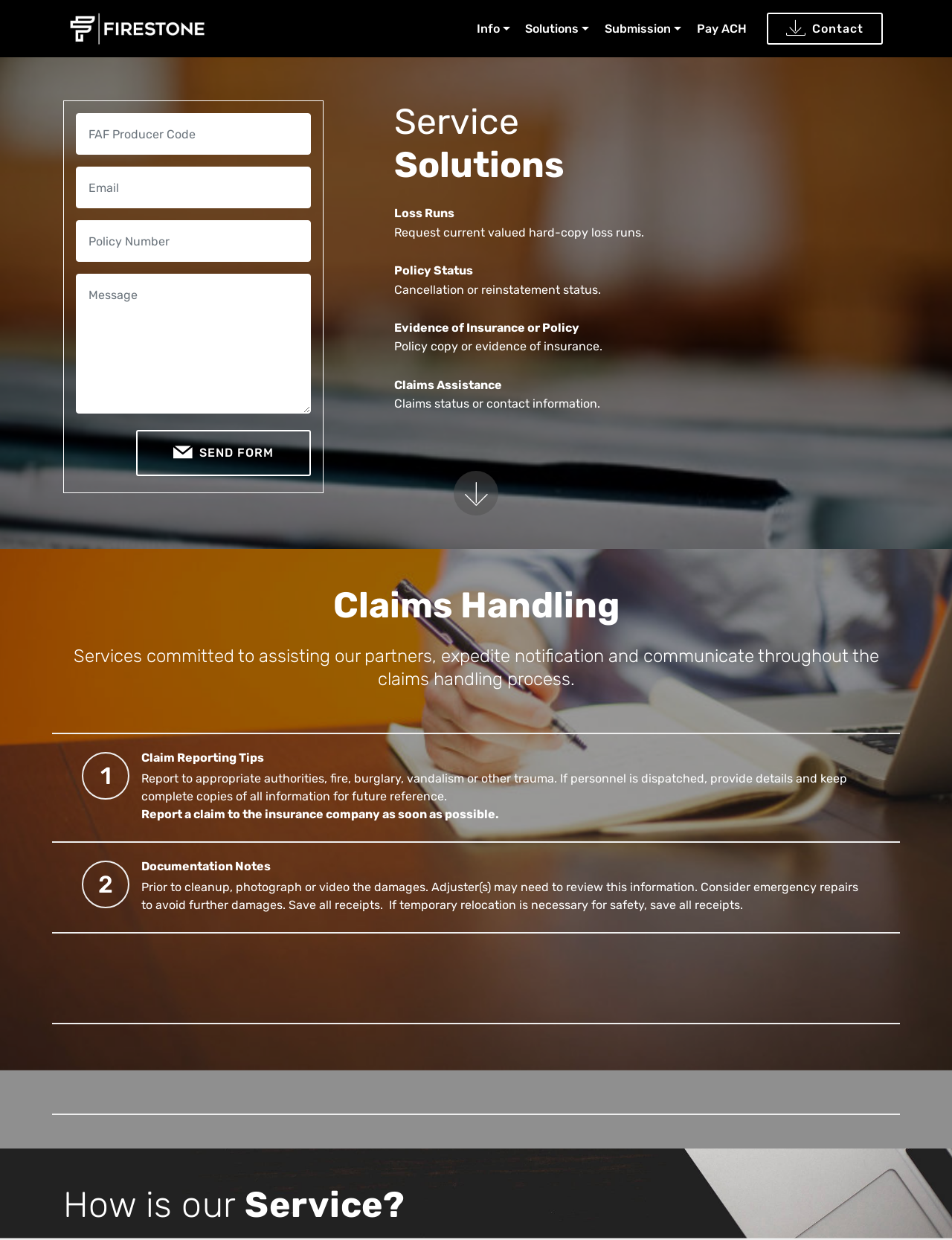What is the 'Claims Assistance' service for?
By examining the image, provide a one-word or phrase answer.

Claims status or contact information